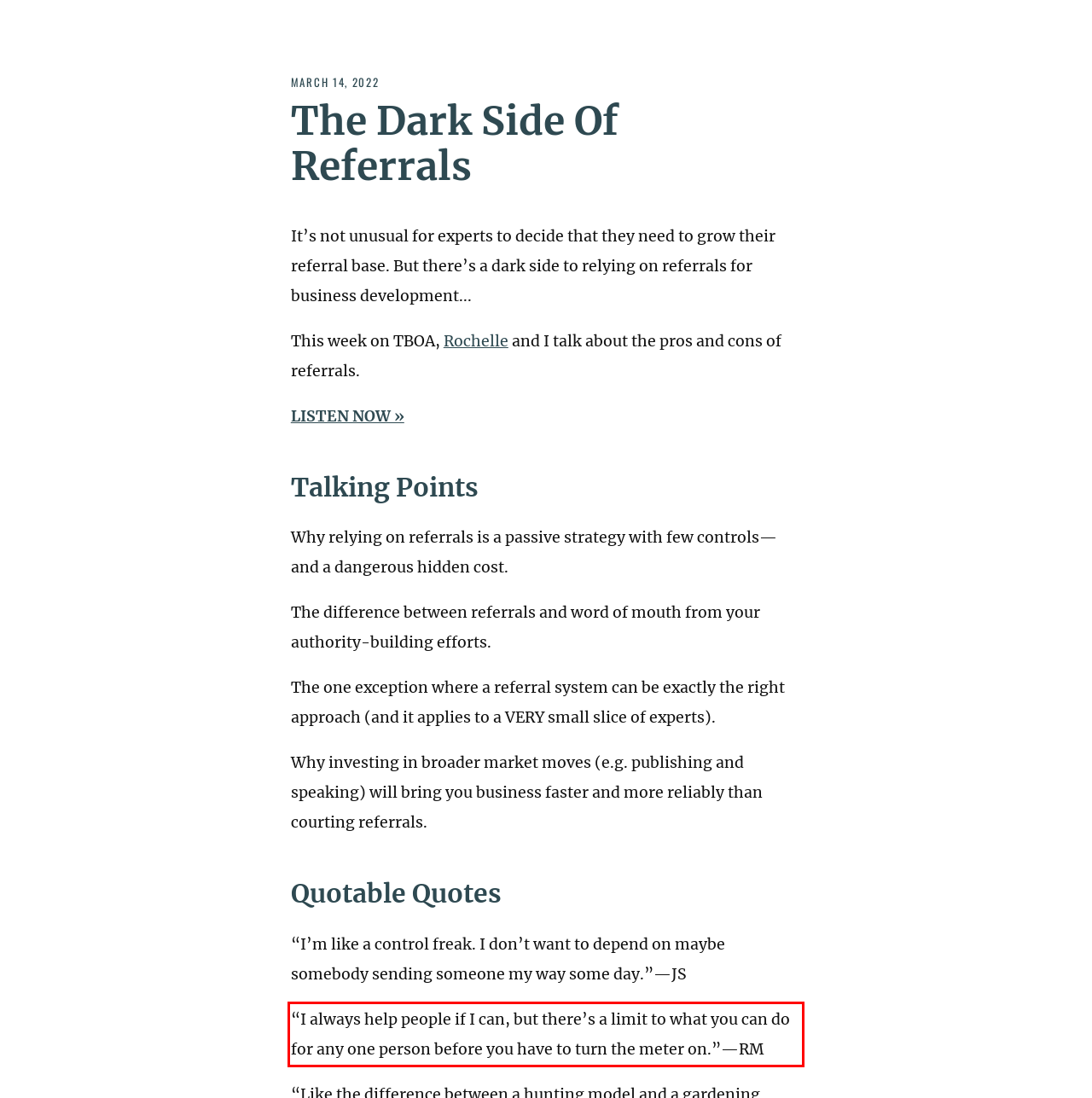You have a screenshot of a webpage where a UI element is enclosed in a red rectangle. Perform OCR to capture the text inside this red rectangle.

“I always help people if I can, but there’s a limit to what you can do for any one person before you have to turn the meter on.”—RM